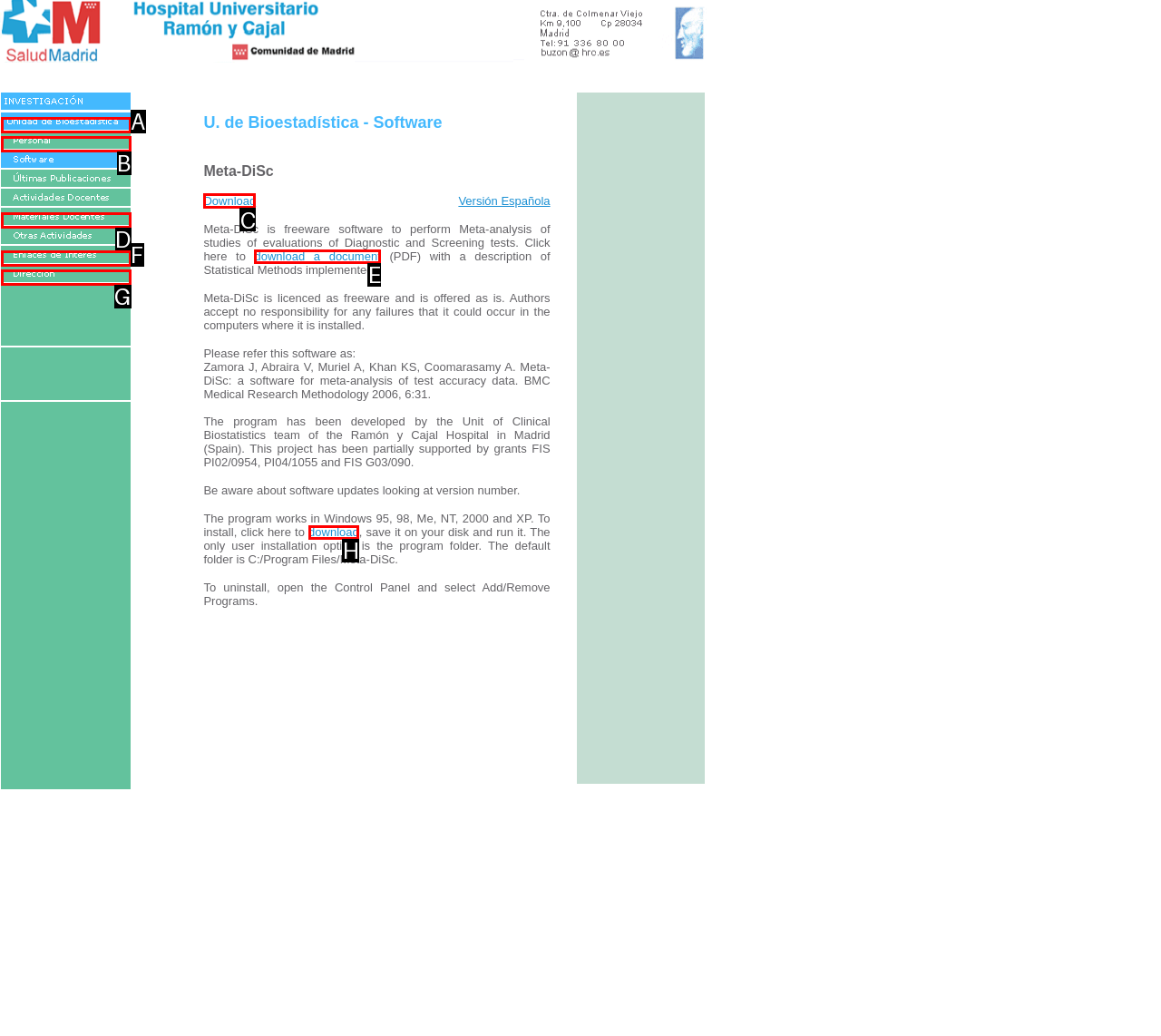Specify which UI element should be clicked to accomplish the task: Click the link to download Meta-DiSc software. Answer with the letter of the correct choice.

C